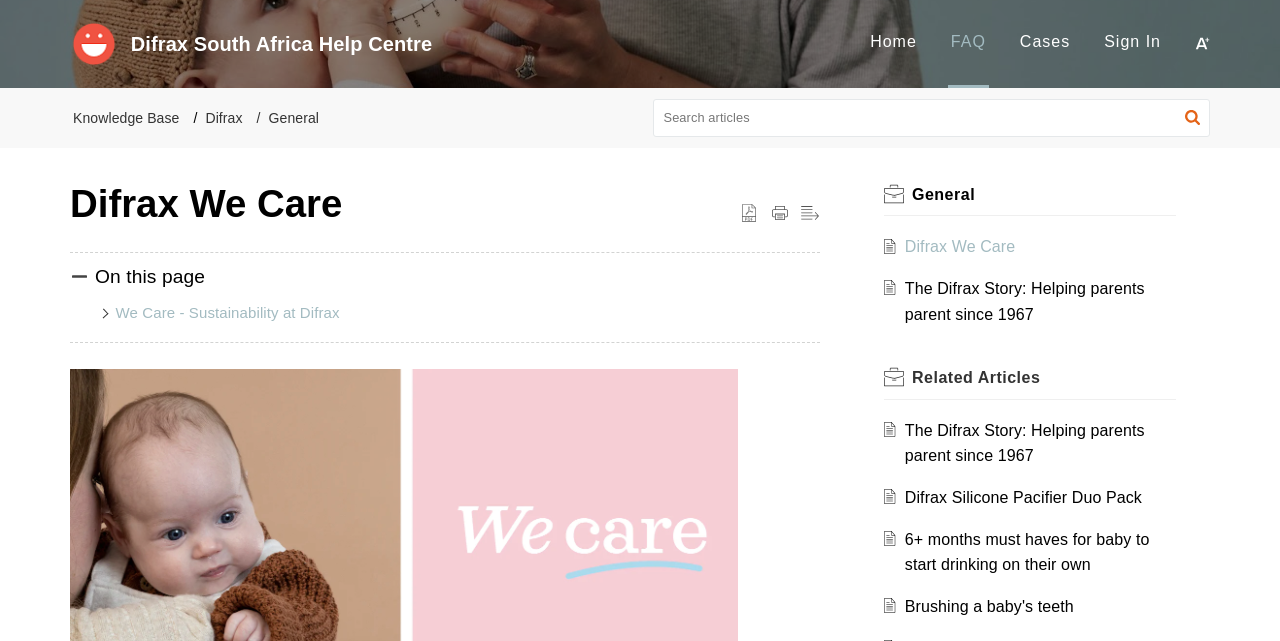Identify the bounding box coordinates necessary to click and complete the given instruction: "Go to Home page".

[0.68, 0.051, 0.716, 0.078]